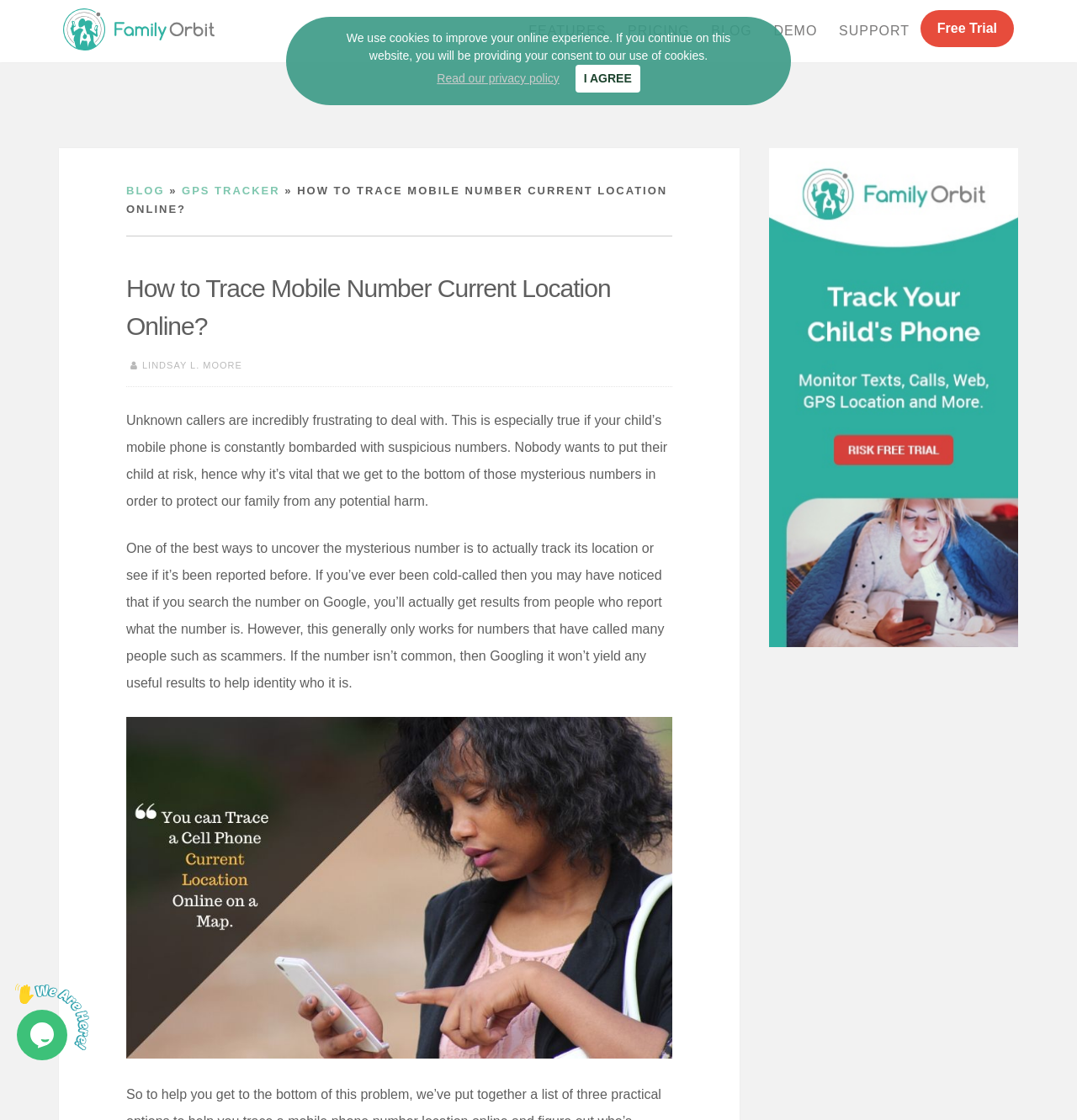Determine the bounding box coordinates of the target area to click to execute the following instruction: "Watch the demo."

[0.708, 0.0, 0.769, 0.055]